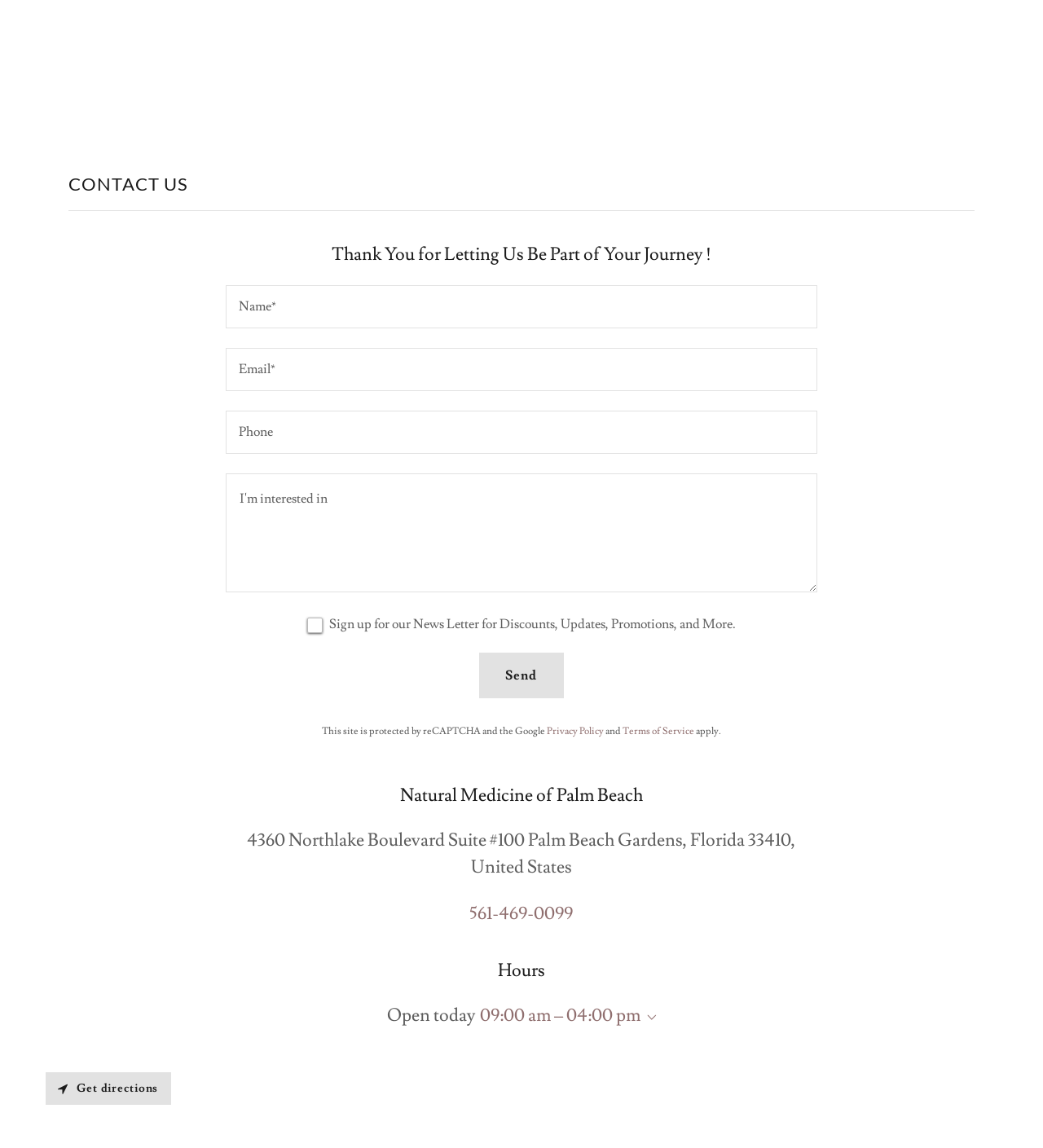For the element described, predict the bounding box coordinates as (top-left x, top-left y, bottom-right x, bottom-right y). All values should be between 0 and 1. Element description: Terms of Service

[0.597, 0.632, 0.666, 0.643]